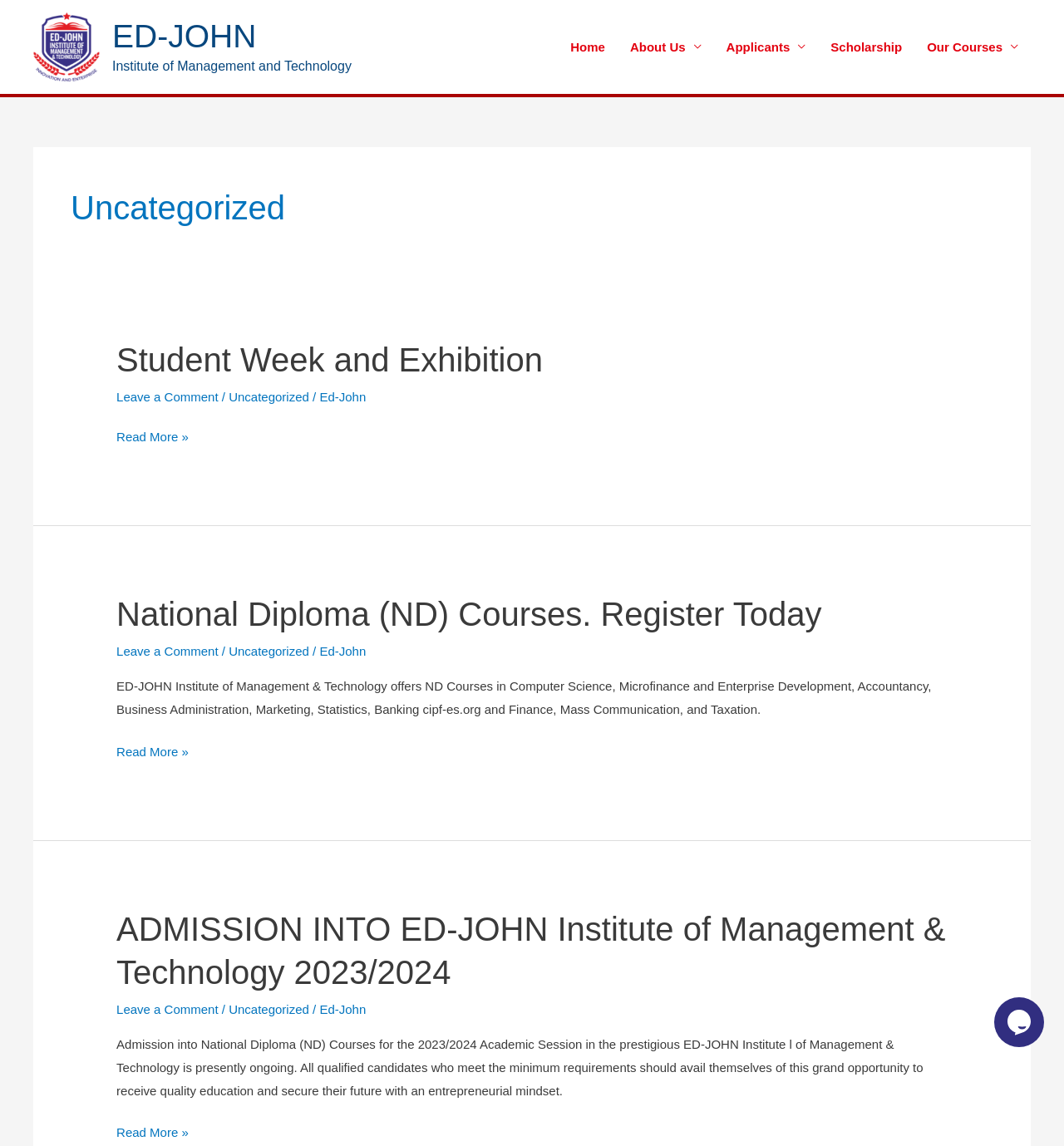Using the description "Uncategorized", locate and provide the bounding box of the UI element.

[0.215, 0.874, 0.291, 0.887]